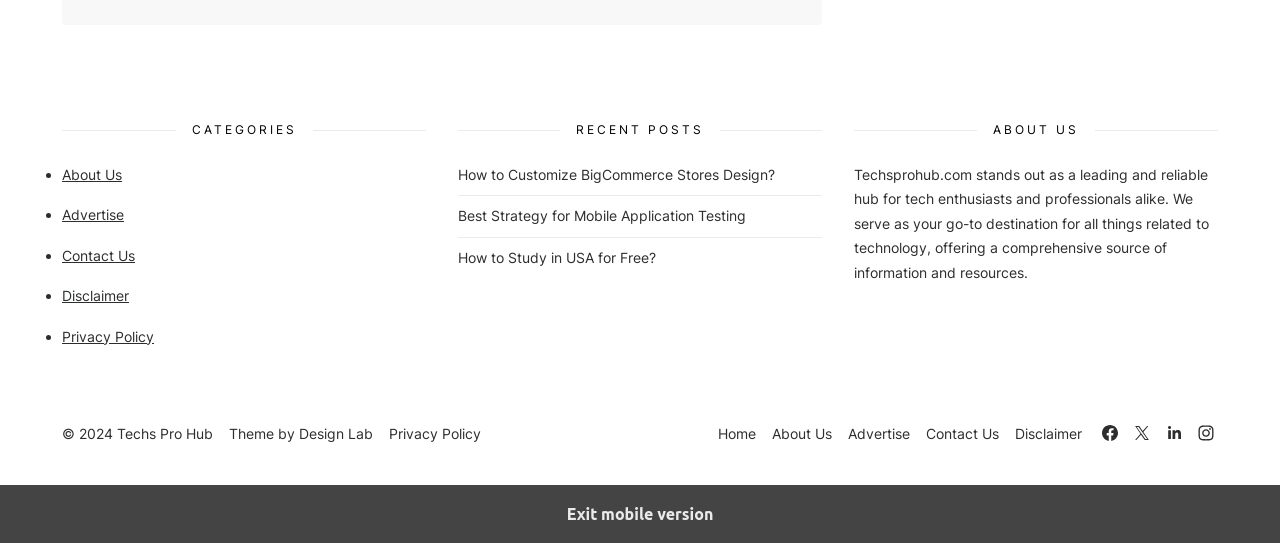Give the bounding box coordinates for the element described as: "About Us".

[0.603, 0.778, 0.65, 0.817]